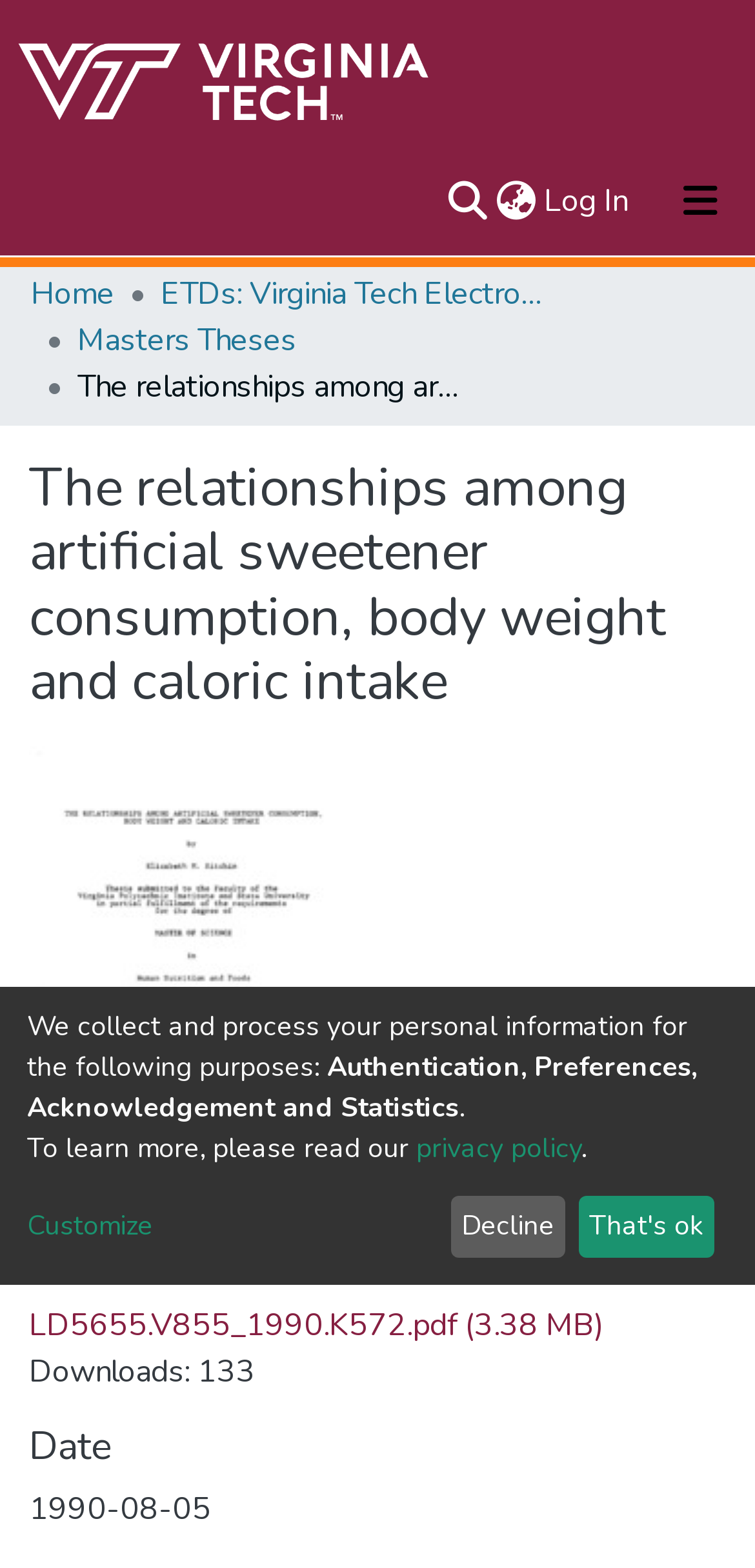Please identify the bounding box coordinates of the region to click in order to complete the task: "Switch language". The coordinates must be four float numbers between 0 and 1, specified as [left, top, right, bottom].

[0.651, 0.114, 0.715, 0.143]